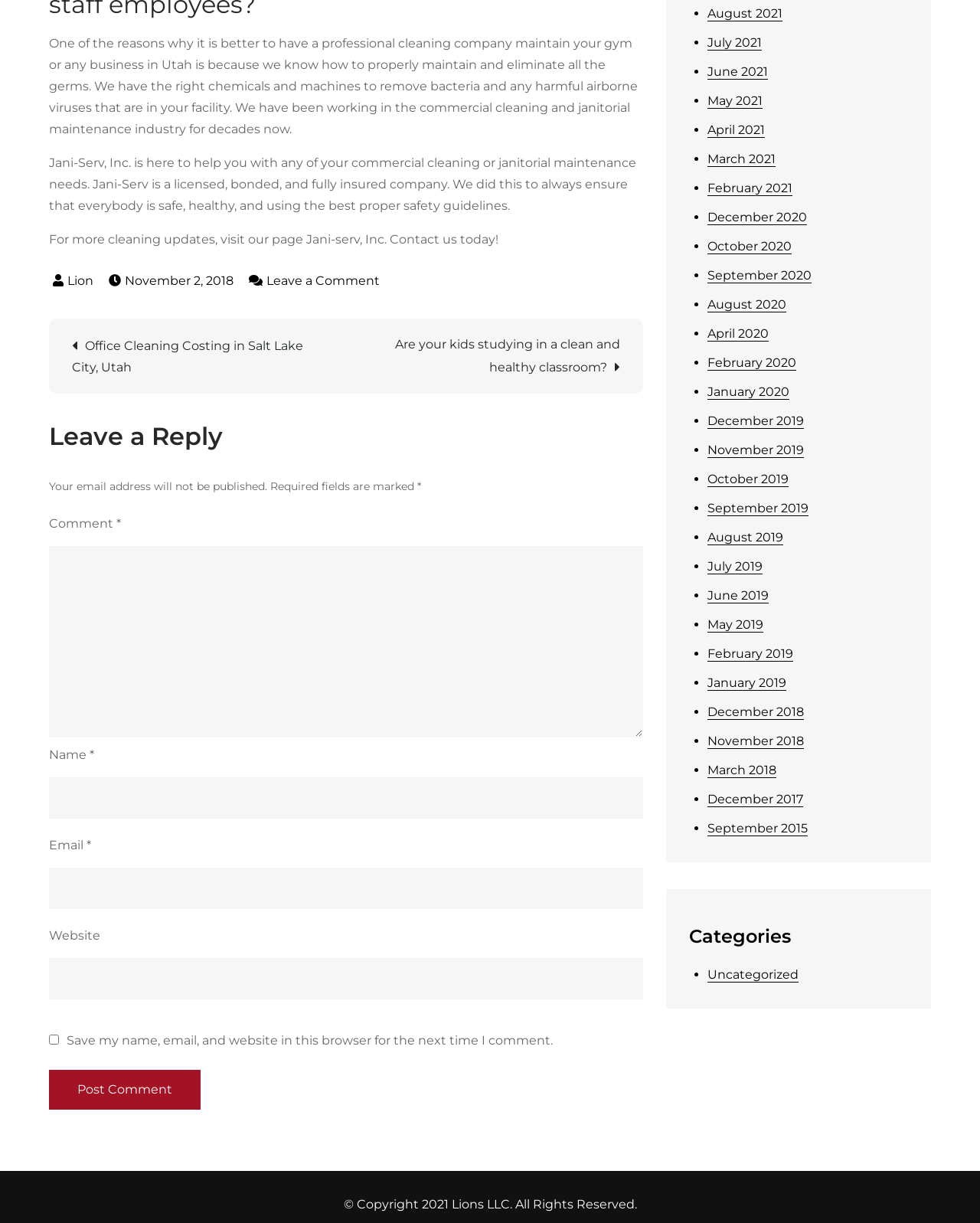Examine the image and give a thorough answer to the following question:
What is the purpose of the company?

The purpose of the company is mentioned in the first paragraph of the webpage, which states that the company is a professional cleaning company that maintains gyms and businesses in Utah, and provides commercial cleaning and janitorial maintenance services.